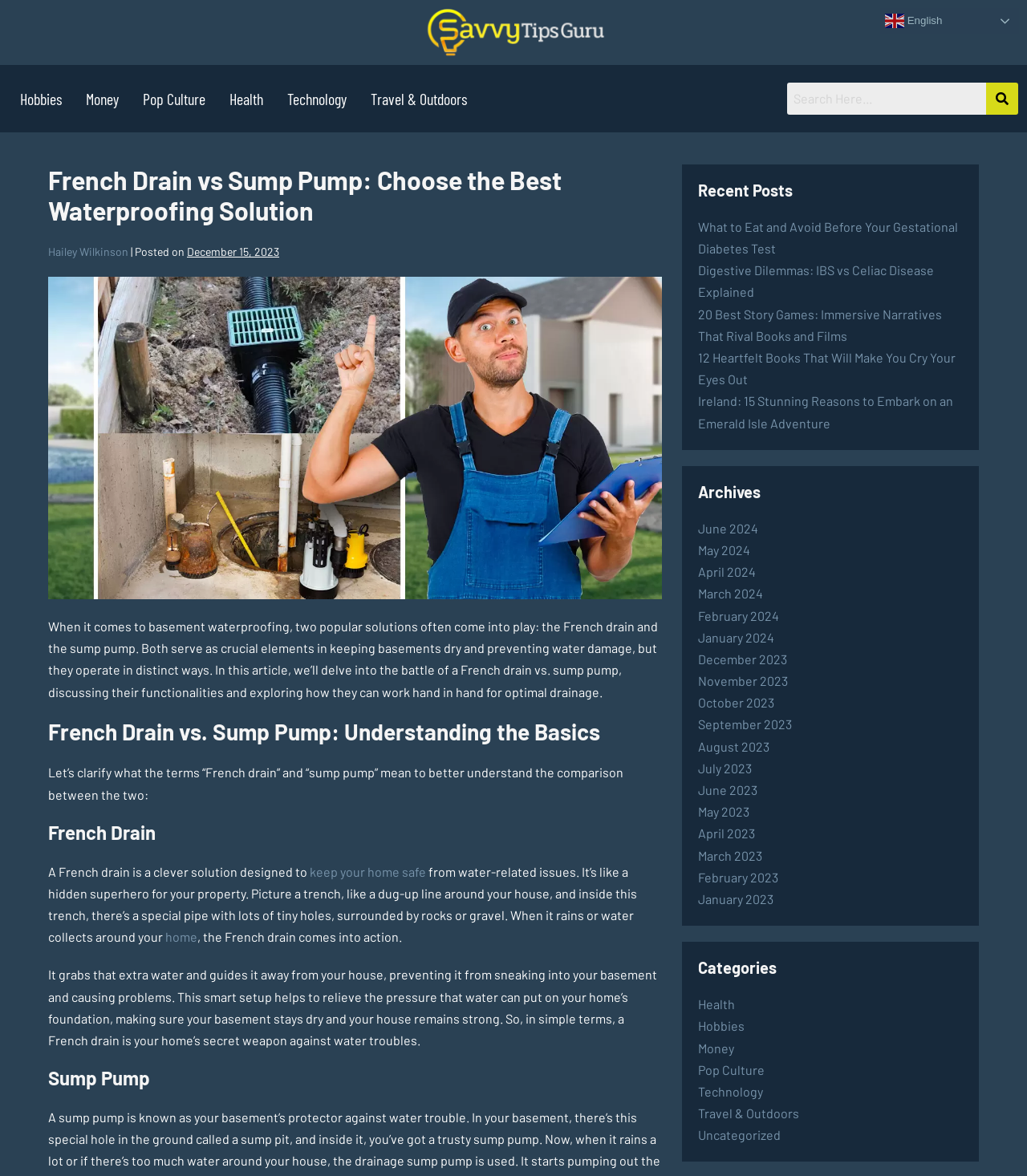Examine the image and give a thorough answer to the following question:
How many recent posts are listed on the webpage?

I looked at the 'Recent Posts' section on the right side of the webpage and counted the number of links listed, which is 5.